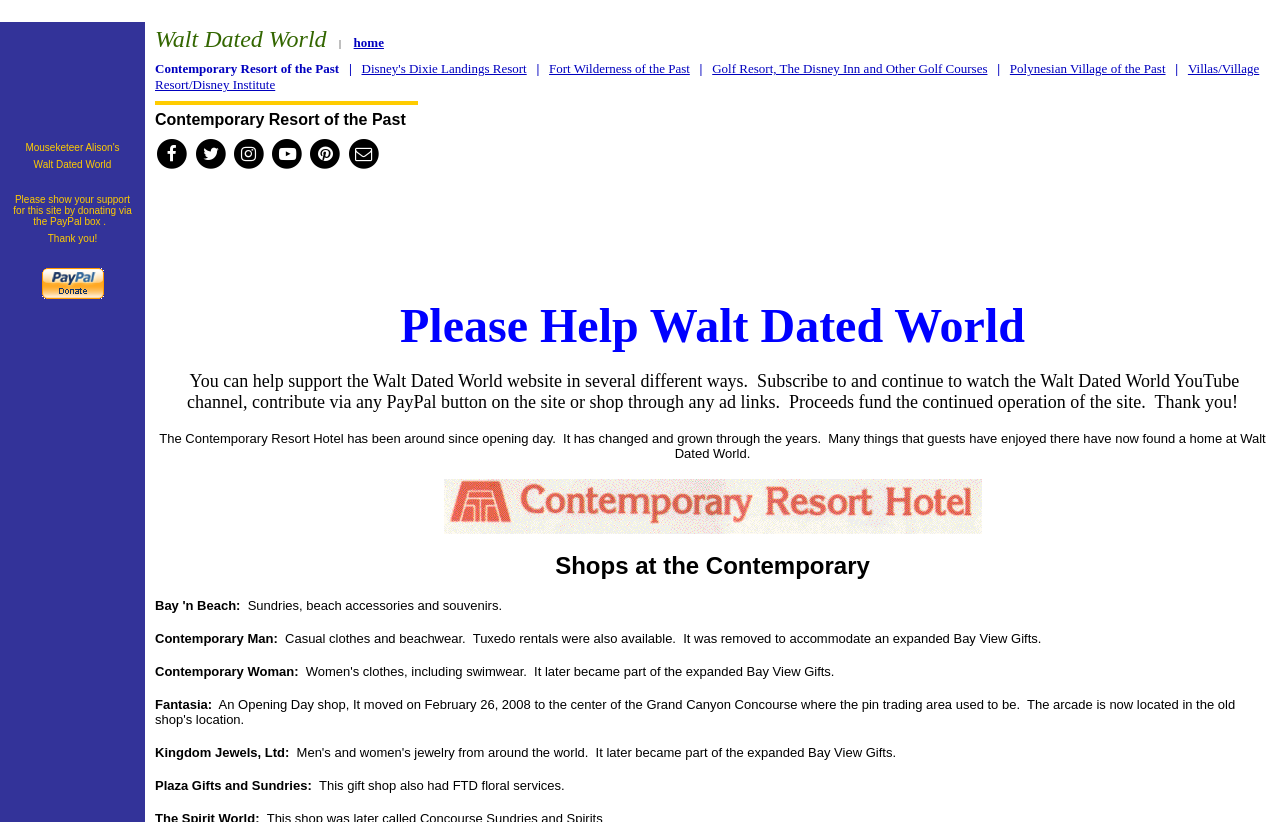What is the name of the gift shop that also offered FTD floral services?
Using the image, elaborate on the answer with as much detail as possible.

The text mentions that Plaza Gifts and Sundries was a gift shop that also offered FTD floral services. This information is provided in the section describing the shops at the Contemporary Resort.